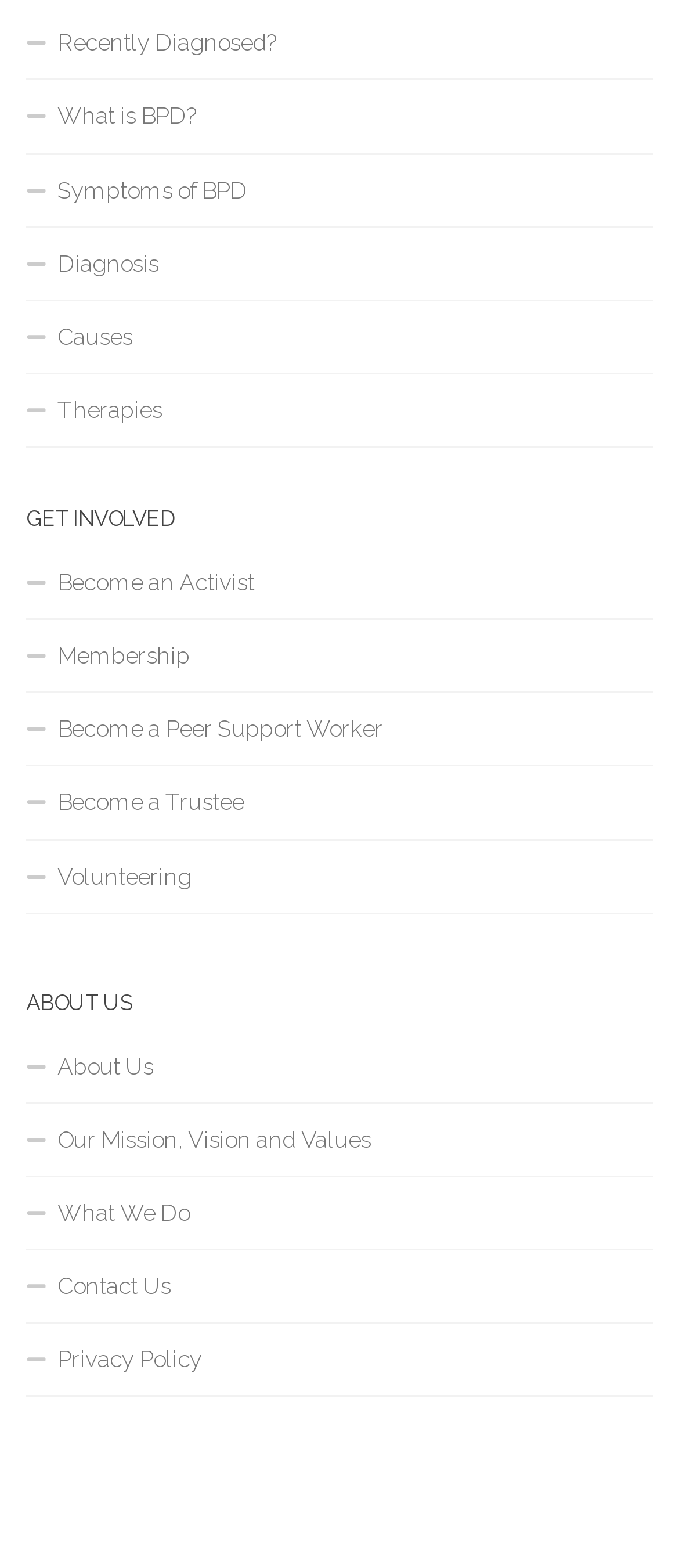Using the details from the image, please elaborate on the following question: What is the purpose of the 'GET INVOLVED' section?

The 'GET INVOLVED' section is a heading that groups several links together, including 'Become an Activist', 'Membership', and 'Volunteering'. This suggests that the purpose of this section is to provide ways for users to participate in activities related to the organization.